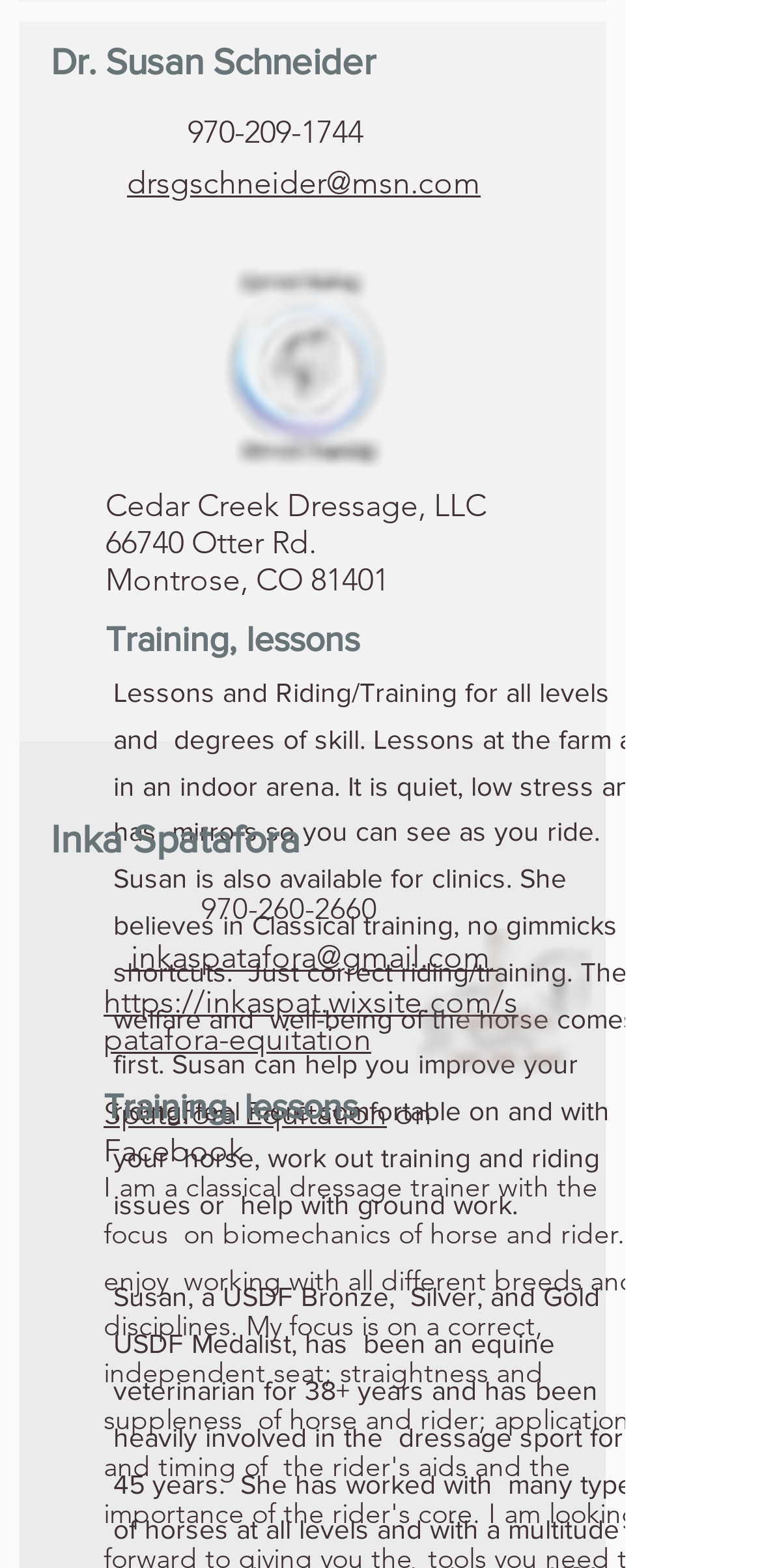Please provide a comprehensive response to the question based on the details in the image: What is the focus of Dr. Susan Schneider's training?

According to the static text element, Dr. Susan Schneider's training focuses on classical training, with an emphasis on correct riding and training, and the welfare and well-being of the horse.